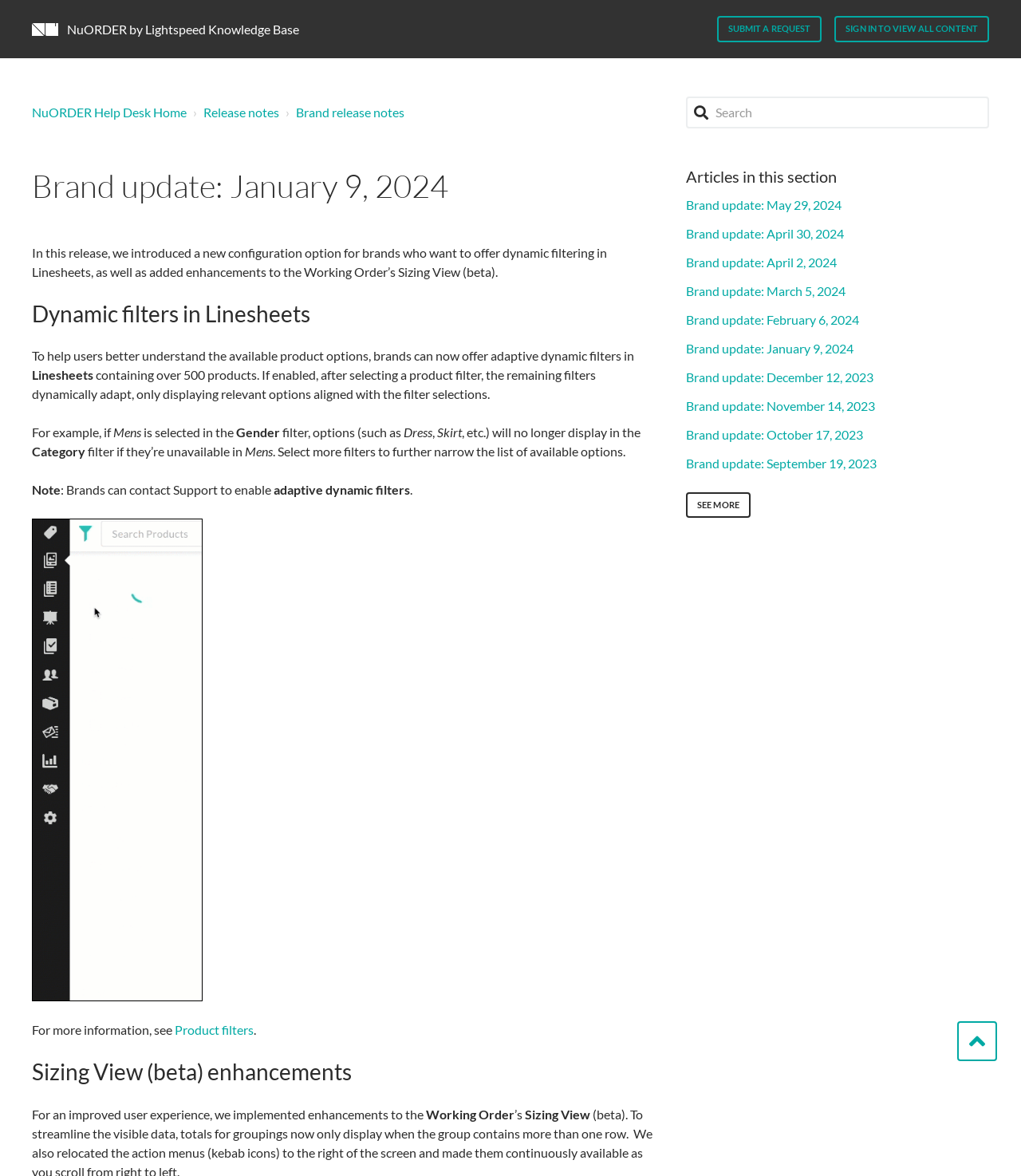Generate the text of the webpage's primary heading.

Brand update: January 9, 2024